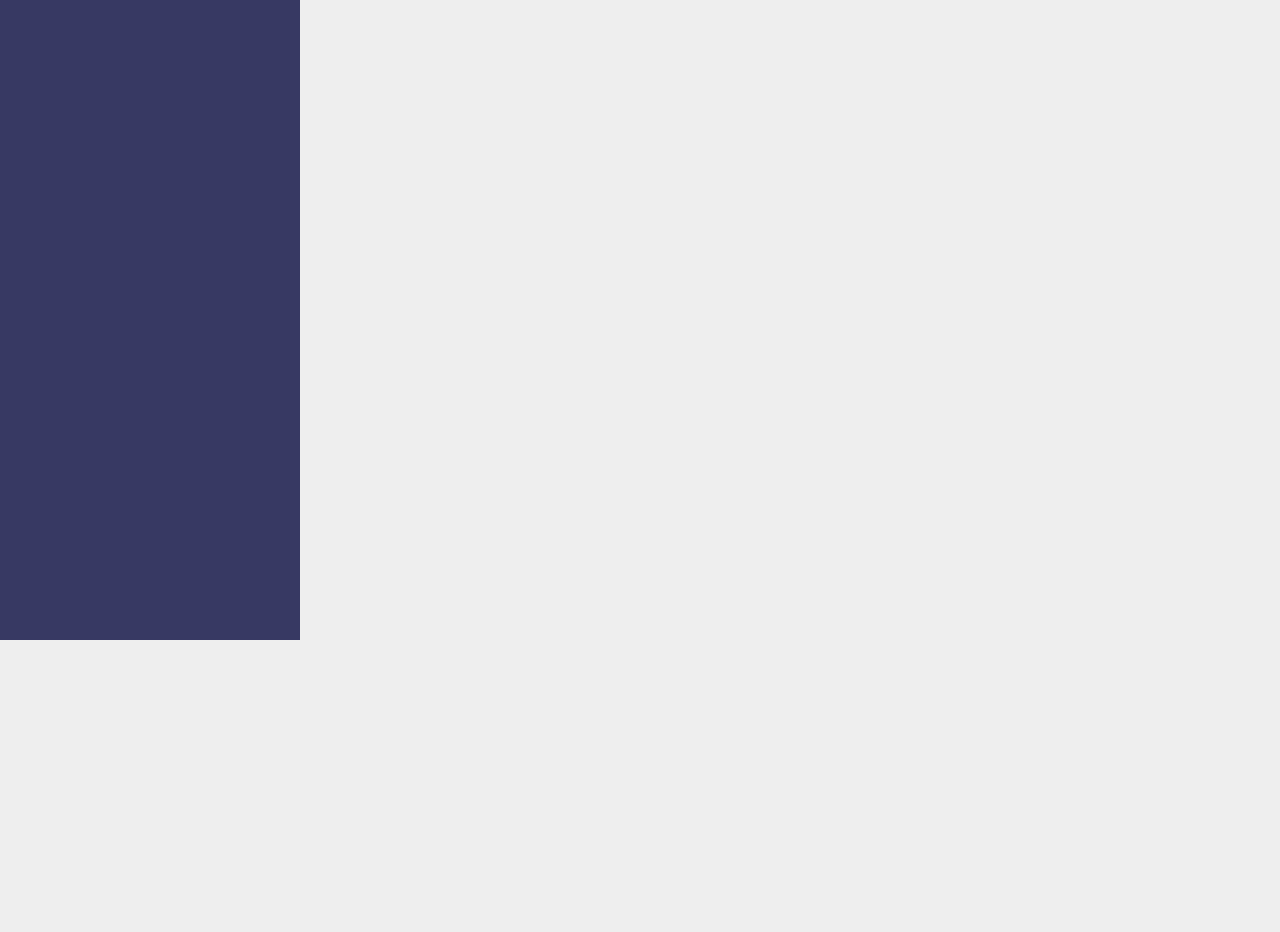Determine the bounding box for the described HTML element: "Journo Portfolio". Ensure the coordinates are four float numbers between 0 and 1 in the format [left, top, right, bottom].

[0.823, 0.897, 0.923, 0.921]